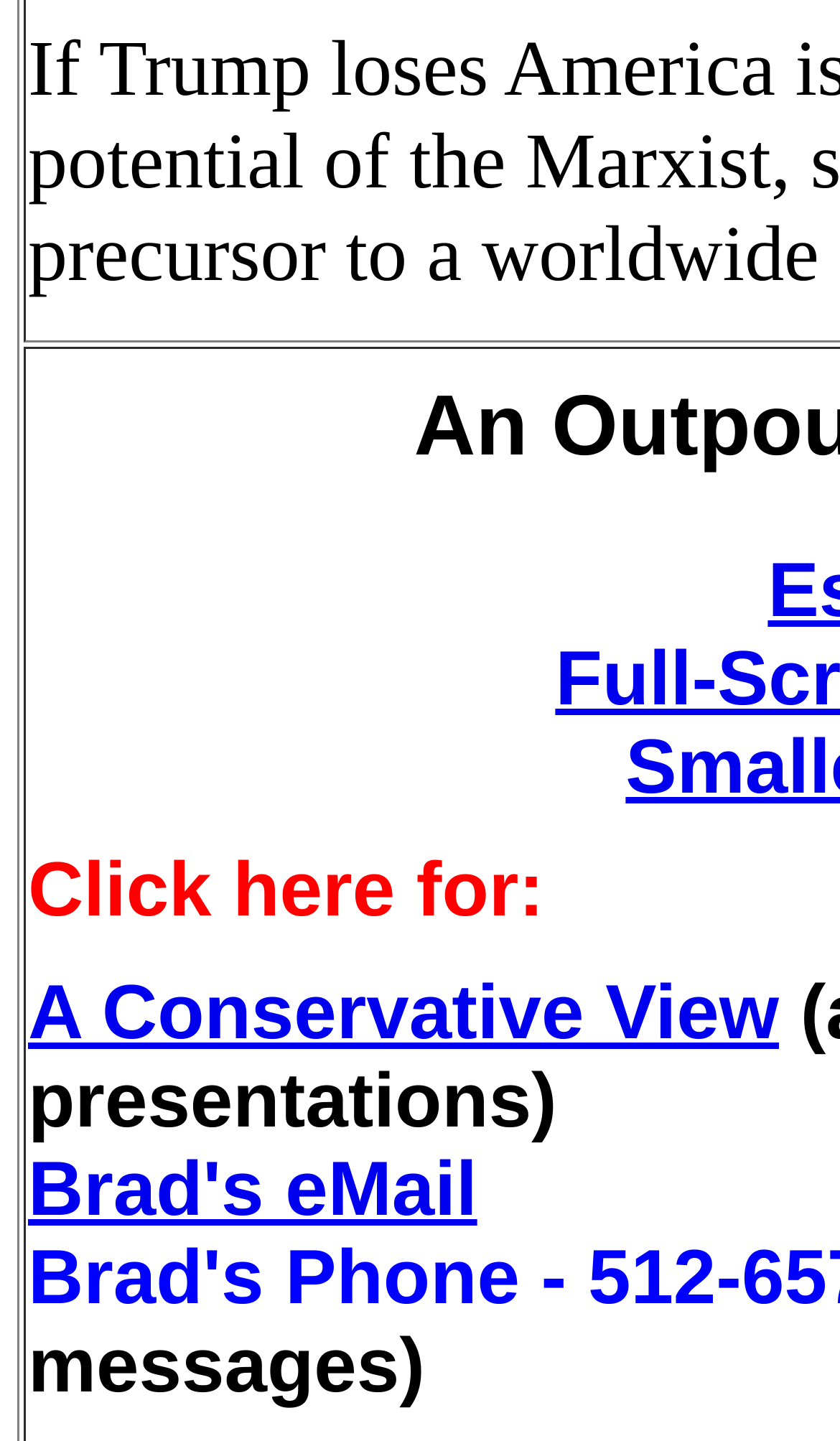Identify the bounding box of the UI element described as follows: "Brad's eMail". Provide the coordinates as four float numbers in the range of 0 to 1 [left, top, right, bottom].

[0.033, 0.795, 0.568, 0.855]